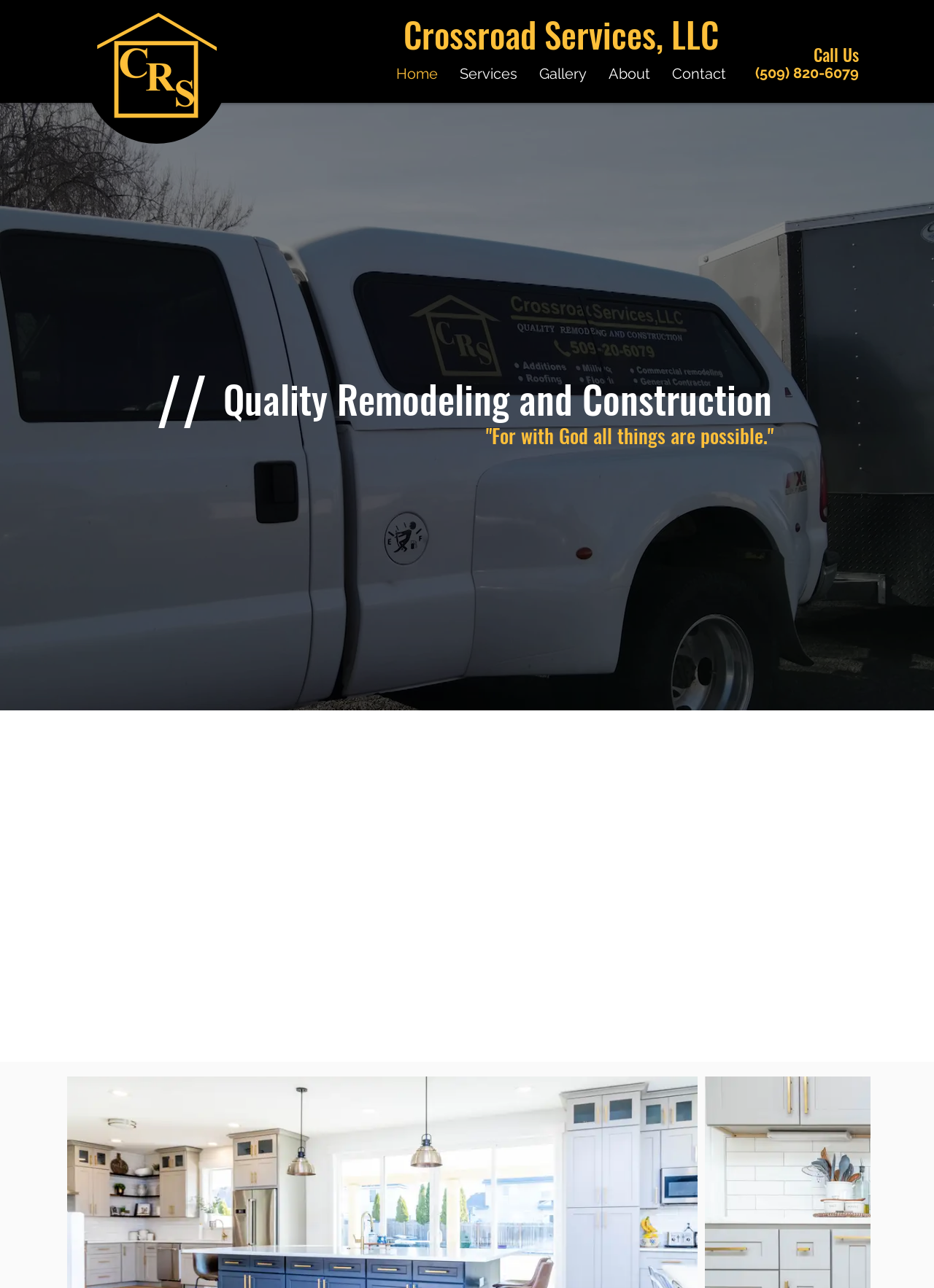Provide a one-word or one-phrase answer to the question:
What type of services does Crossroad Services offer?

Remodeling, construction, demolition